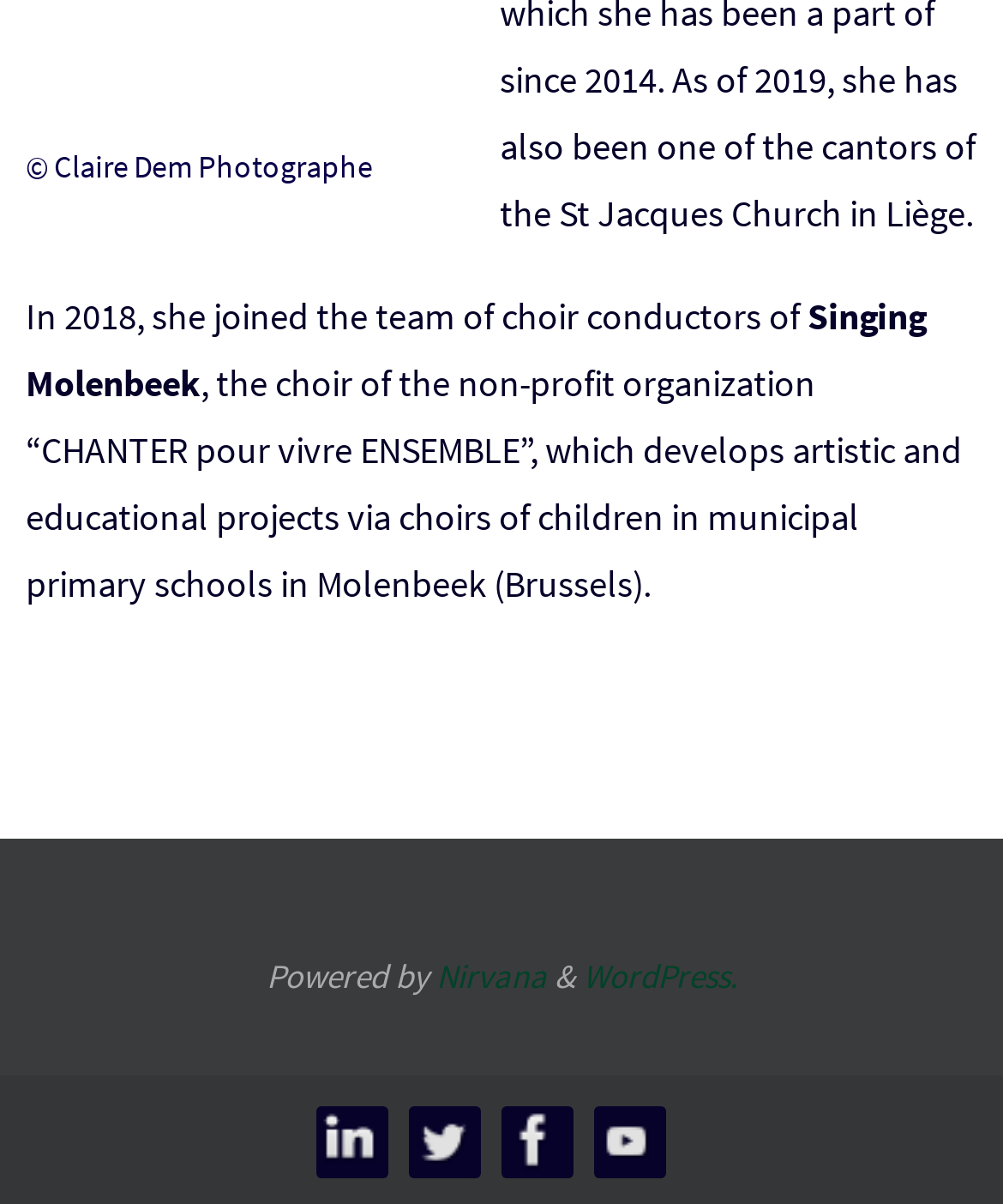Bounding box coordinates are specified in the format (top-left x, top-left y, bottom-right x, bottom-right y). All values are floating point numbers bounded between 0 and 1. Please provide the bounding box coordinate of the region this sentence describes: title="LinkedIn"

[0.315, 0.919, 0.382, 0.974]